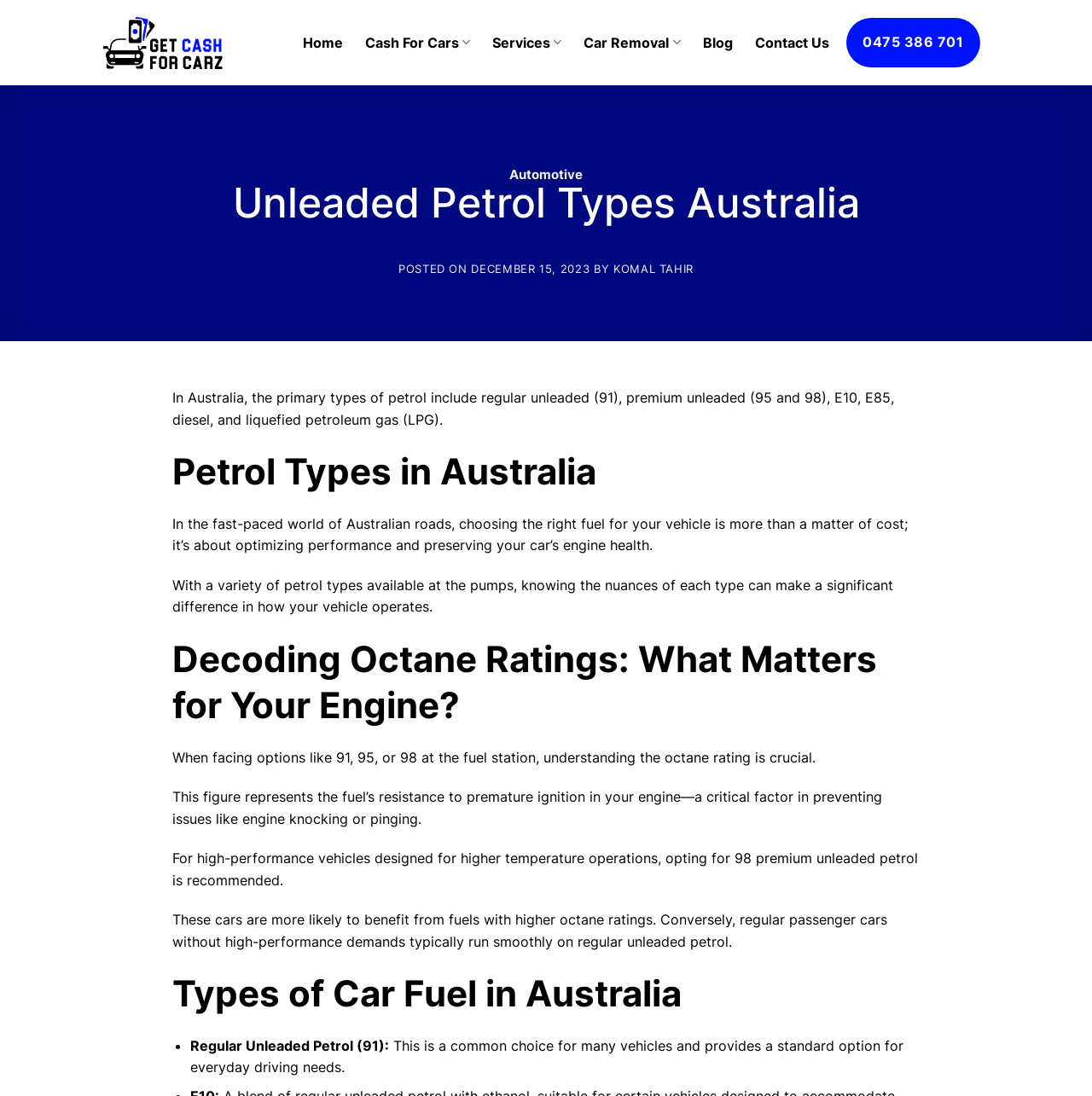Locate the bounding box for the described UI element: "December 15, 2023March 15, 2024". Ensure the coordinates are four float numbers between 0 and 1, formatted as [left, top, right, bottom].

[0.432, 0.24, 0.54, 0.251]